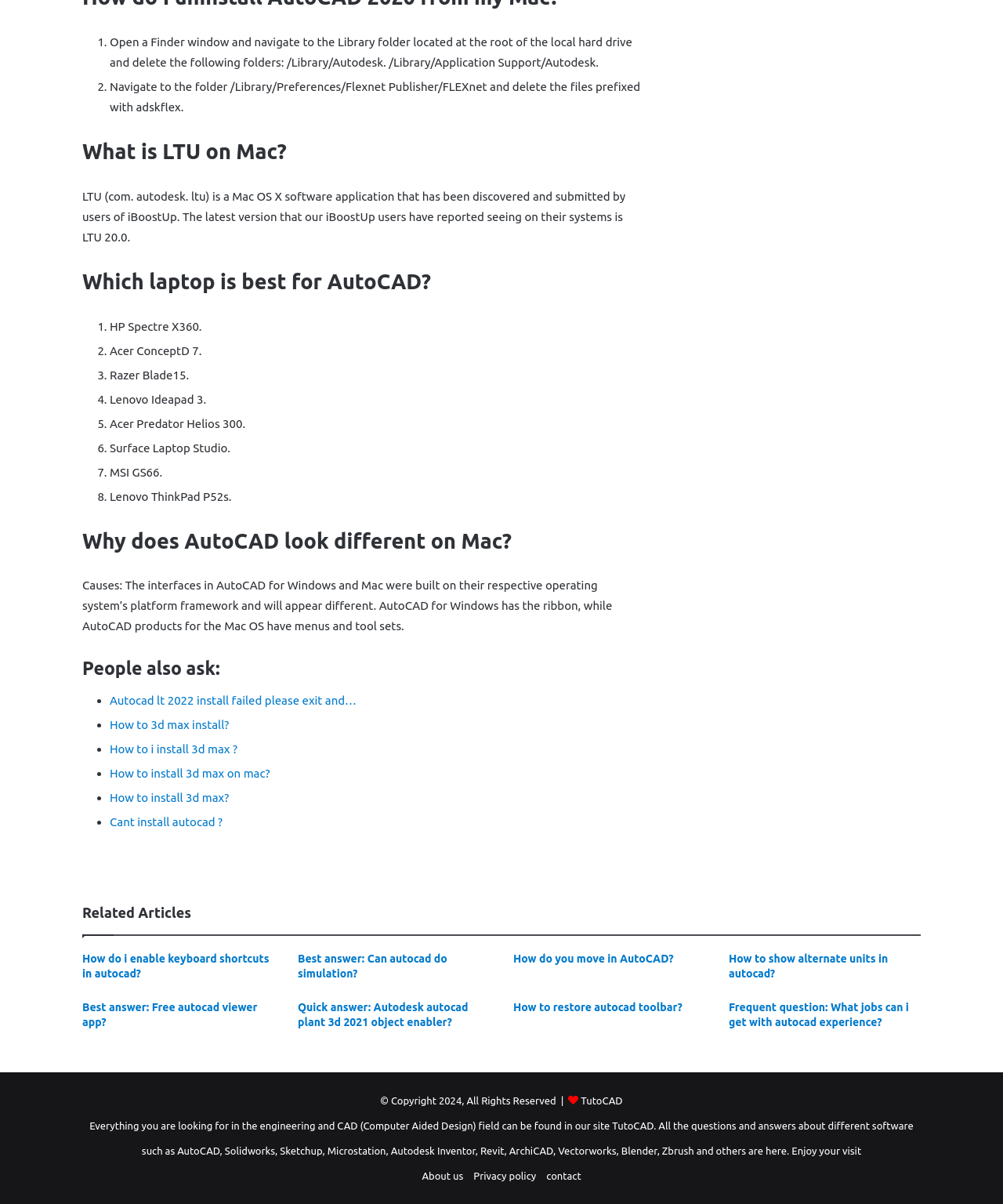From the element description How to install 3d max?, predict the bounding box coordinates of the UI element. The coordinates must be specified in the format (top-left x, top-left y, bottom-right x, bottom-right y) and should be within the 0 to 1 range.

[0.109, 0.657, 0.228, 0.668]